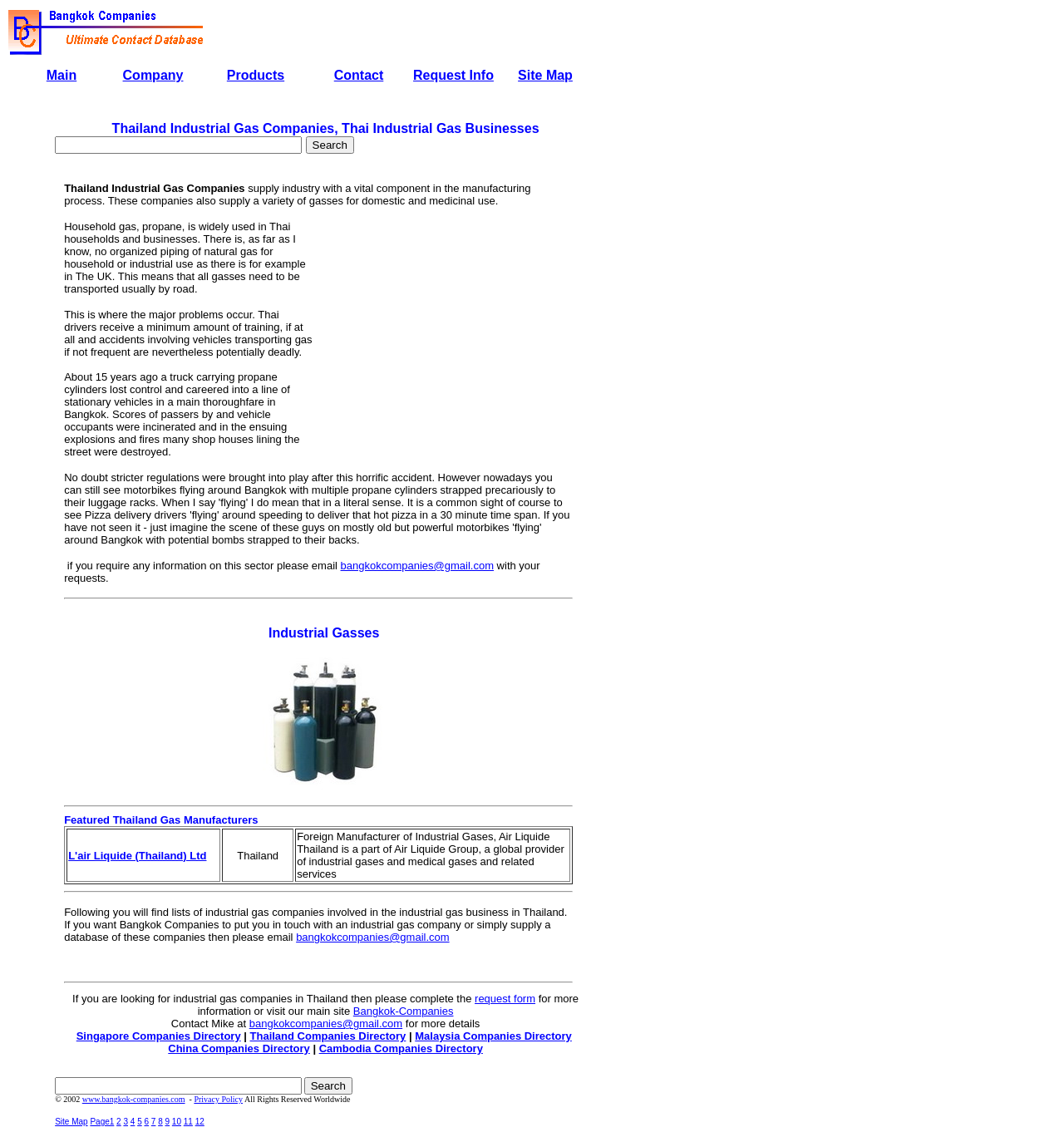Please determine the bounding box coordinates for the element that should be clicked to follow these instructions: "Email for information on industrial gas sector".

[0.32, 0.496, 0.464, 0.507]